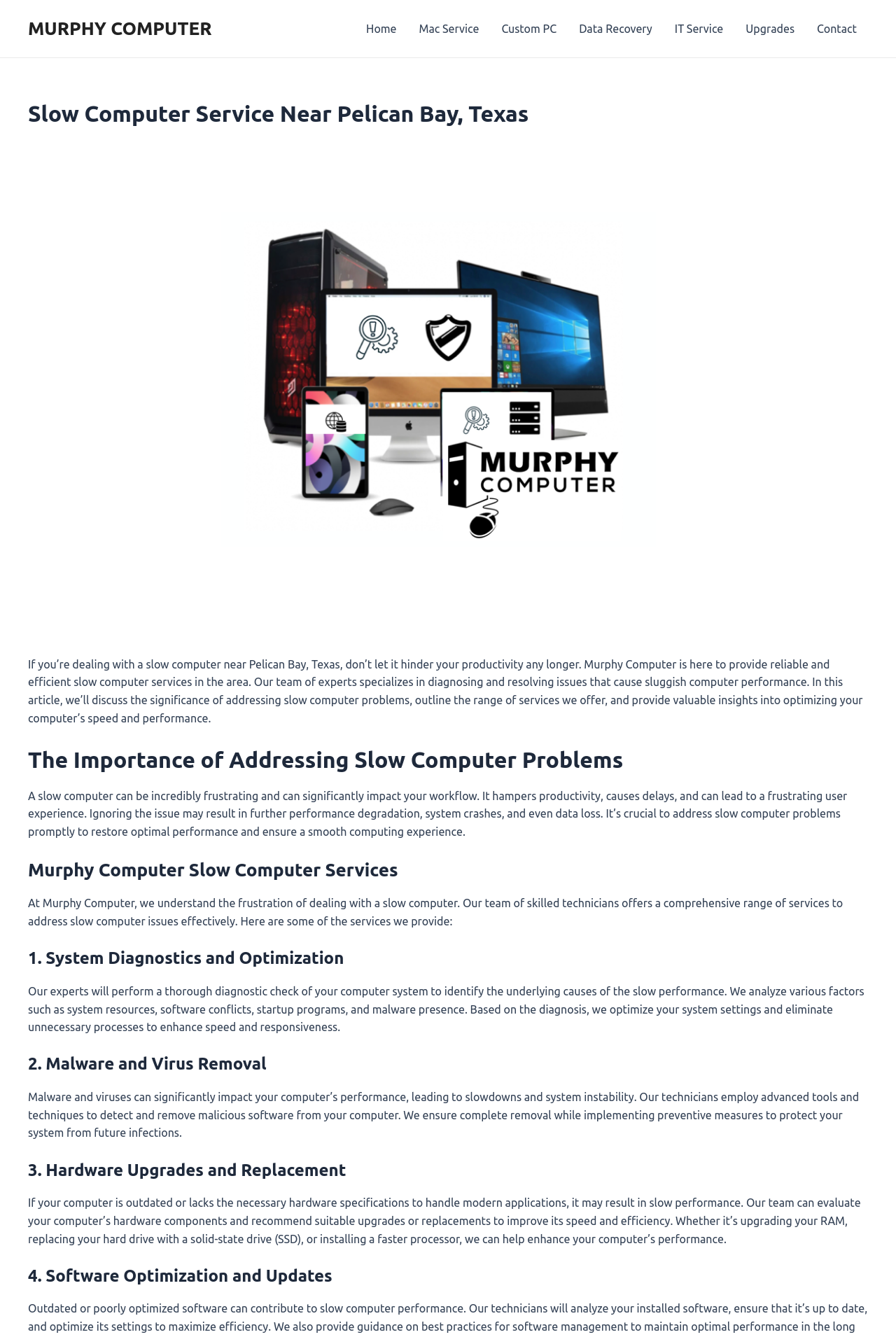Identify and extract the main heading from the webpage.

Slow Computer Service Near Pelican Bay, Texas